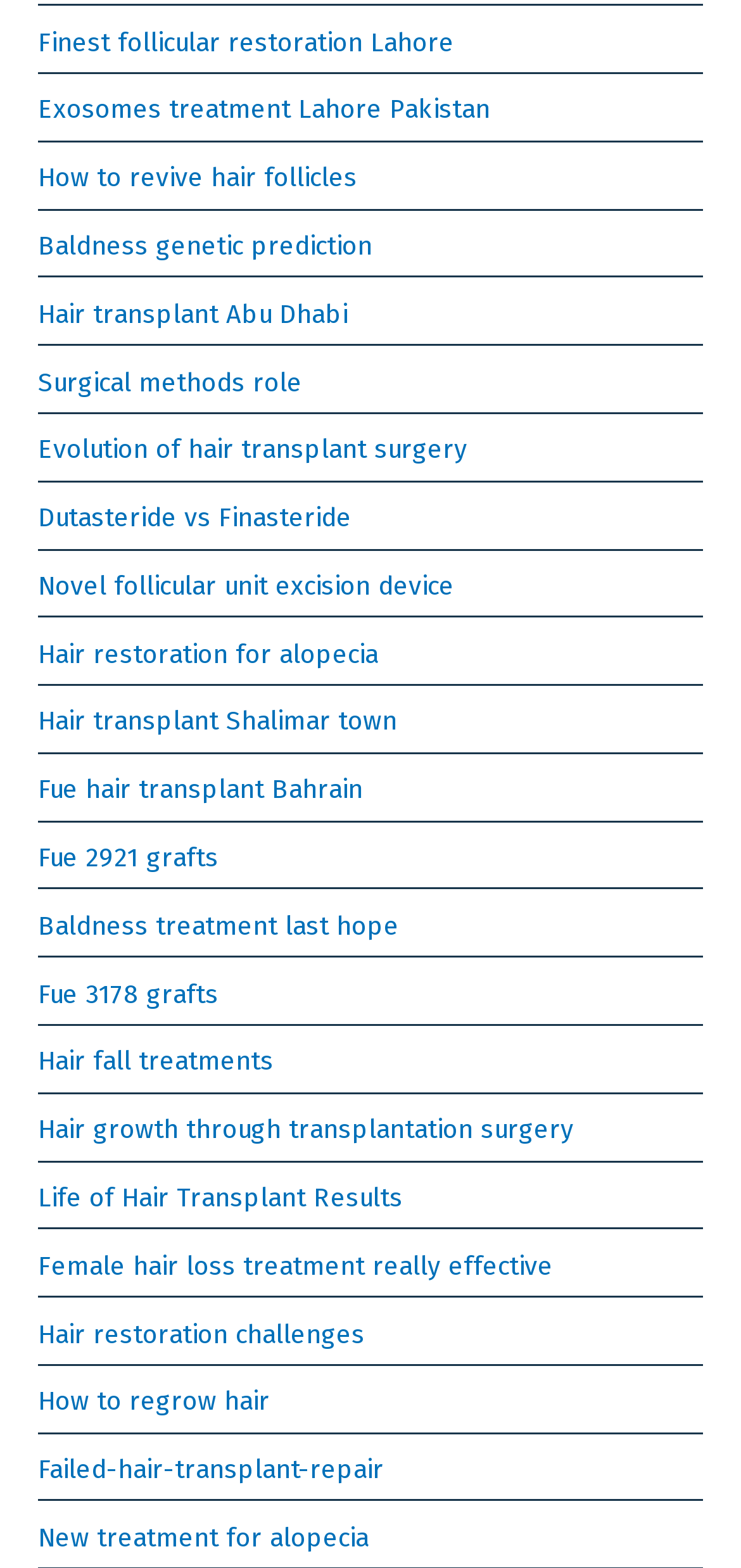Provide the bounding box coordinates for the area that should be clicked to complete the instruction: "Get information about hair transplant in Abu Dhabi".

[0.051, 0.19, 0.469, 0.211]